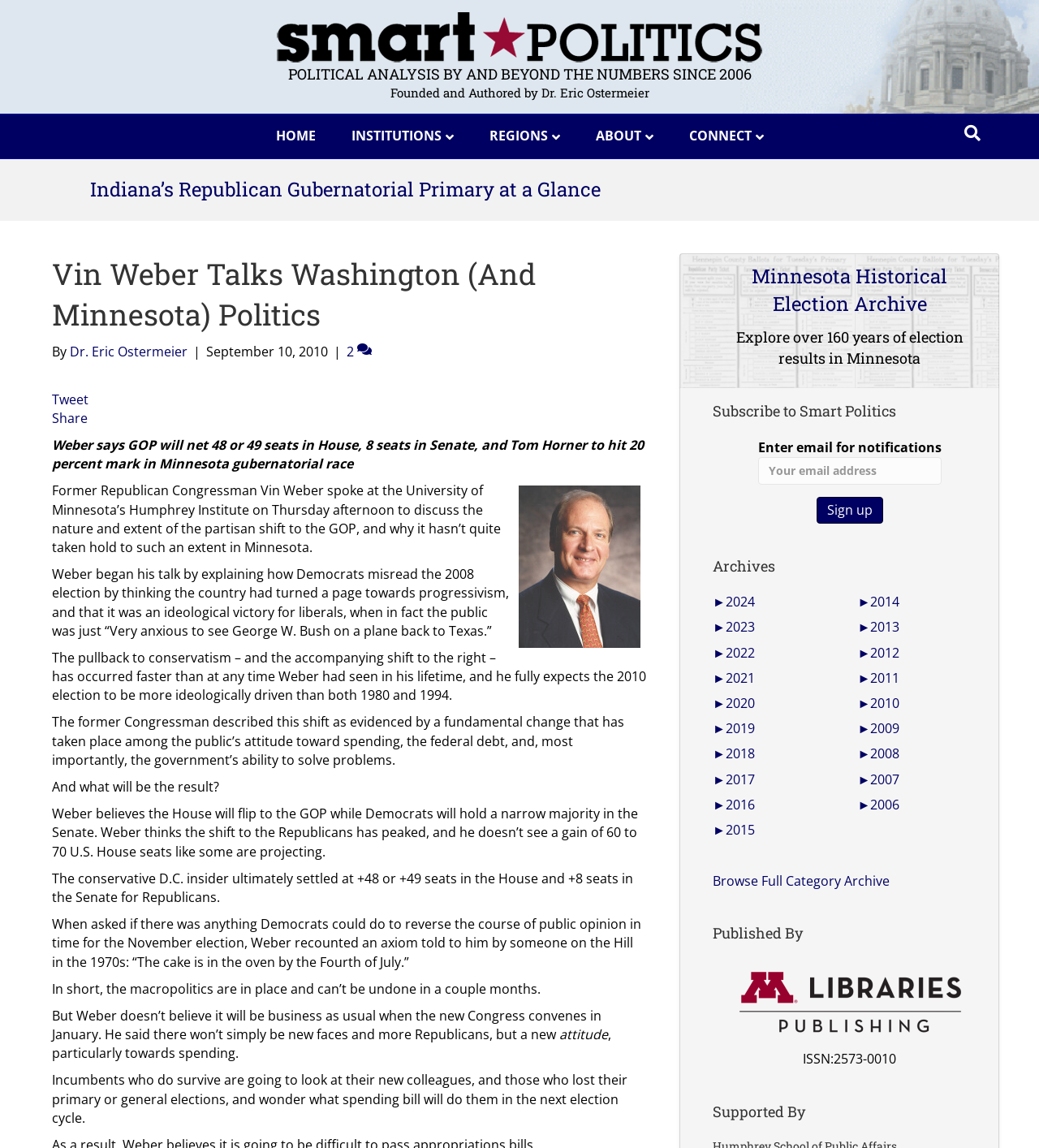Refer to the screenshot and give an in-depth answer to this question: What is the purpose of the 'Subscribe to Smart Politics' section?

The purpose of the 'Subscribe to Smart Politics' section can be inferred from the text 'Enter email for notifications' with a bounding box of [0.729, 0.382, 0.906, 0.397], which is located in the section. This suggests that users can enter their email address to receive notifications from Smart Politics.